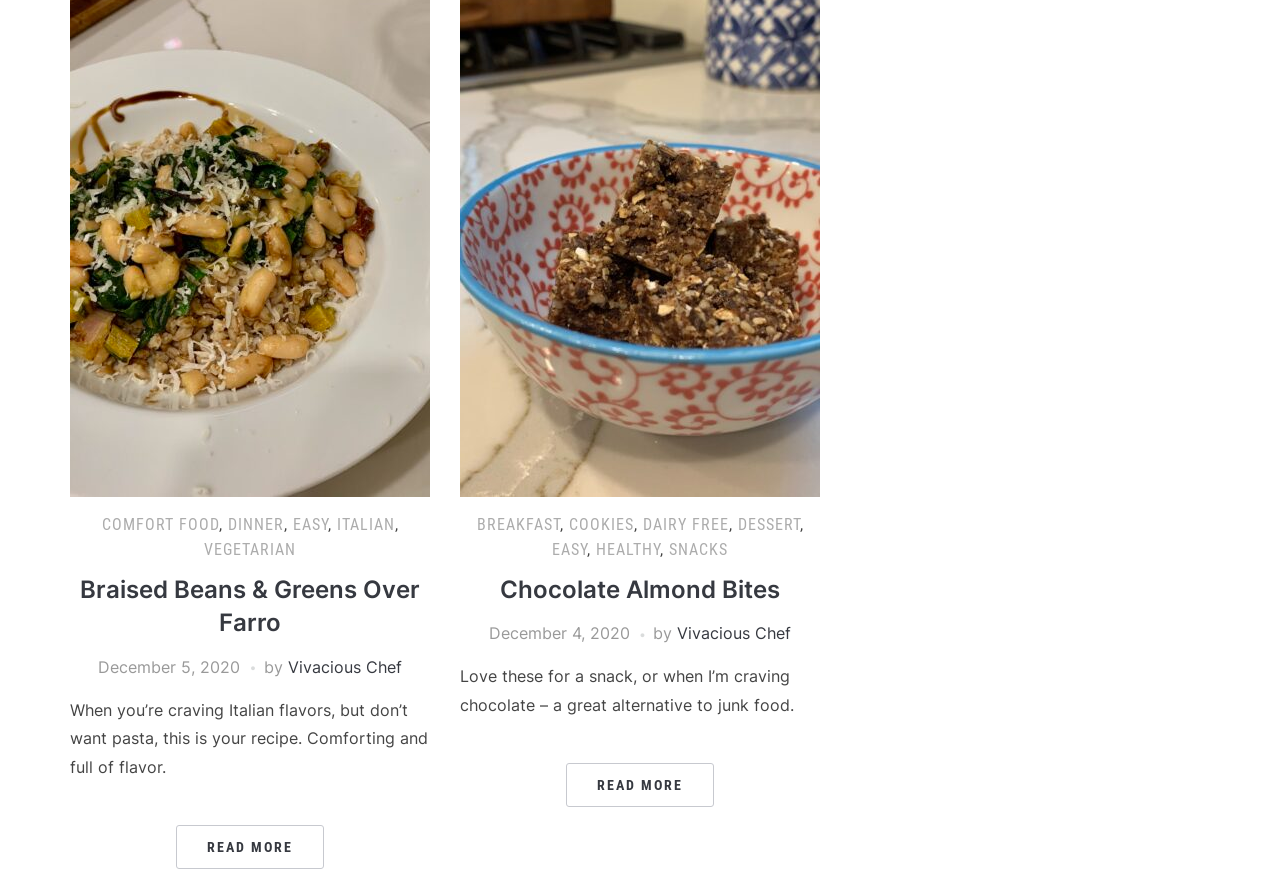Determine the bounding box coordinates of the region I should click to achieve the following instruction: "View the 'Almond Date Bites' recipe". Ensure the bounding box coordinates are four float numbers between 0 and 1, i.e., [left, top, right, bottom].

[0.359, 0.245, 0.641, 0.268]